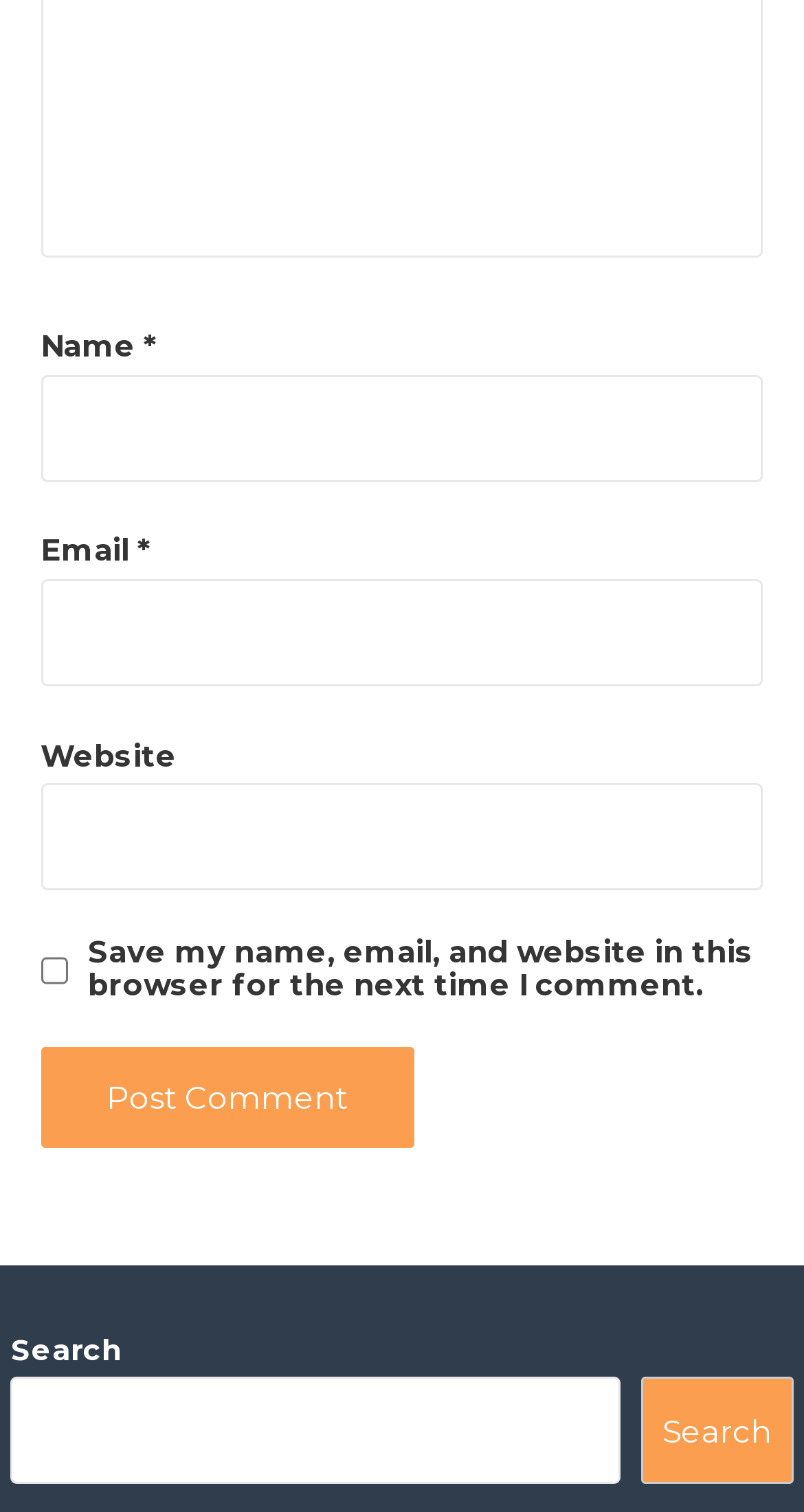Given the content of the image, can you provide a detailed answer to the question?
What is the format of the 'Website' field?

The 'Website' field is a textbox that is not labeled as required, indicating that users do not have to fill it out in order to submit the form. This suggests that the 'Website' field is optional.